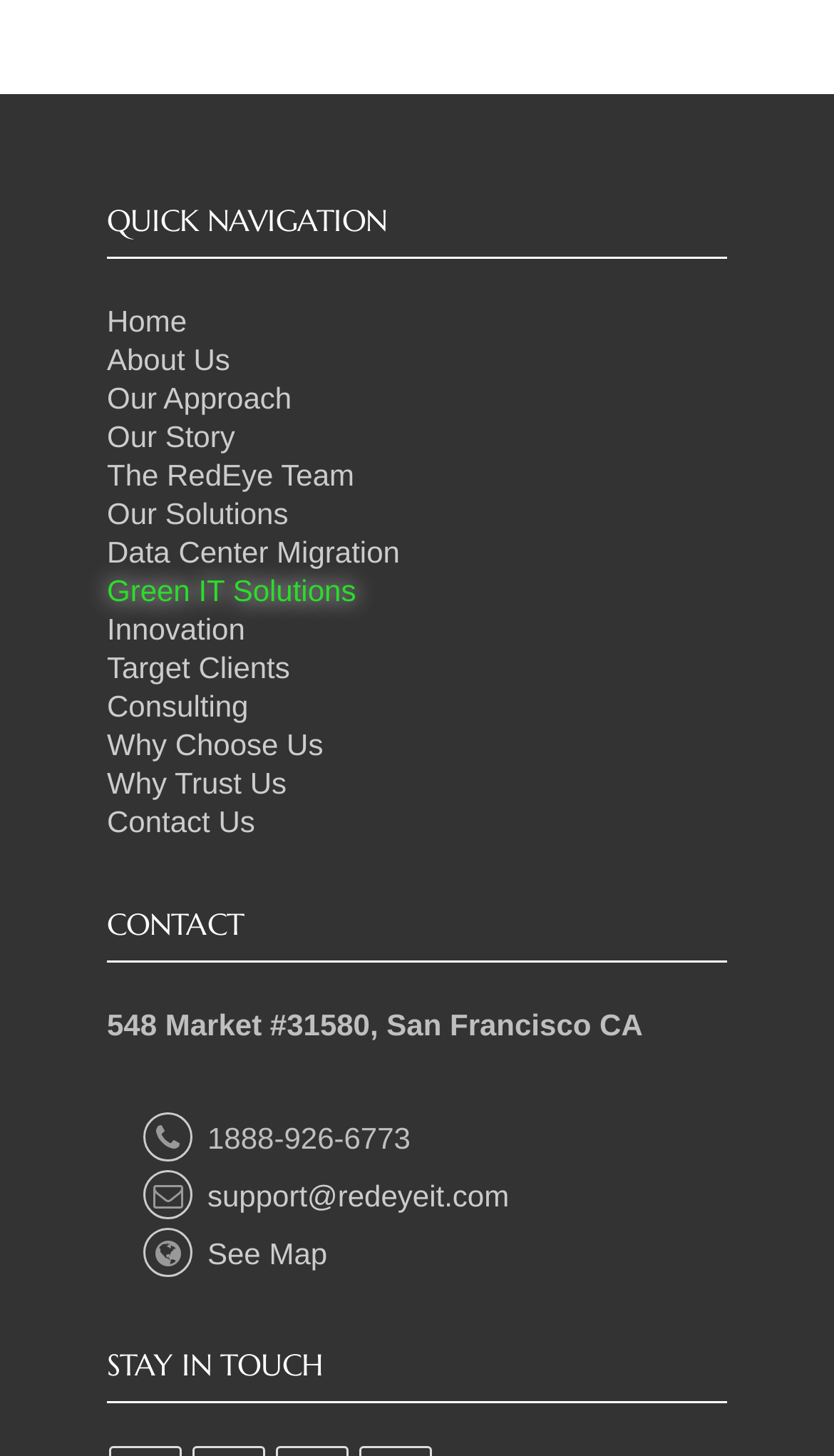Please identify the bounding box coordinates of the element that needs to be clicked to execute the following command: "contact us". Provide the bounding box using four float numbers between 0 and 1, formatted as [left, top, right, bottom].

[0.128, 0.553, 0.306, 0.576]